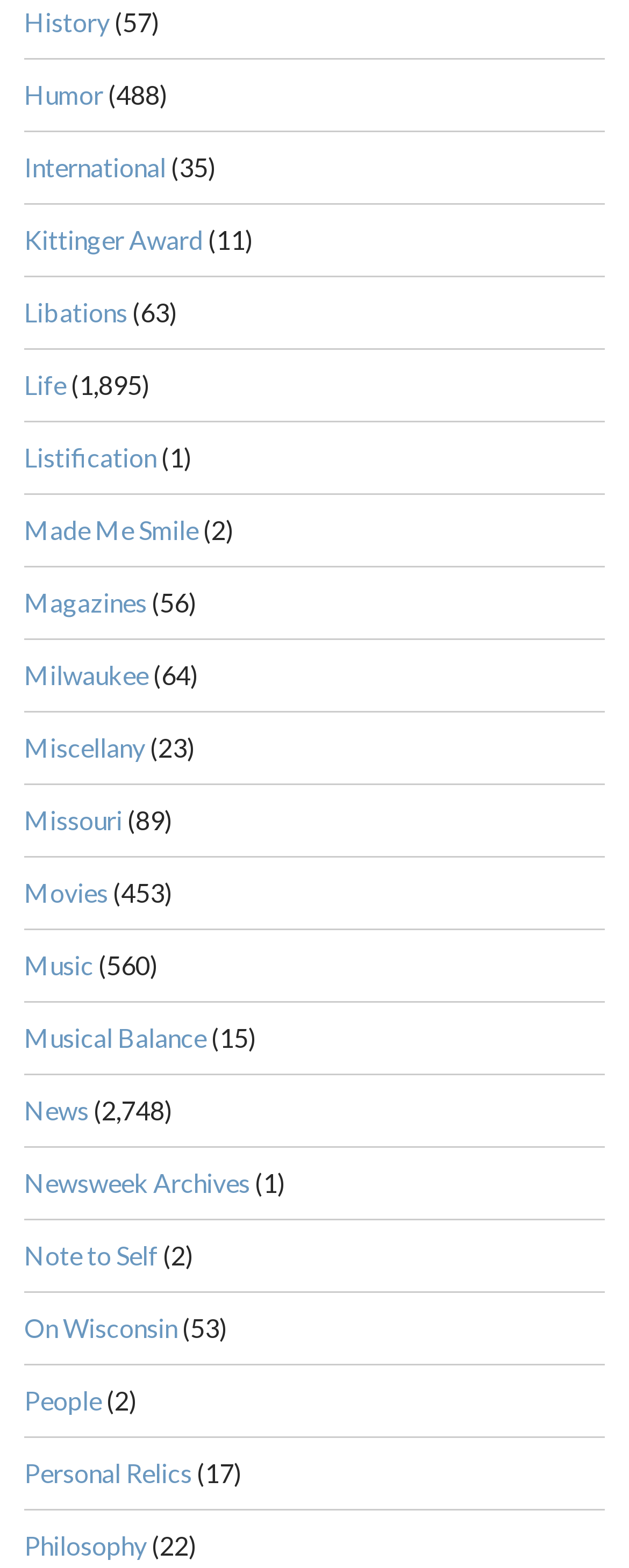Please determine the bounding box coordinates of the section I need to click to accomplish this instruction: "Click on History".

[0.038, 0.004, 0.174, 0.024]